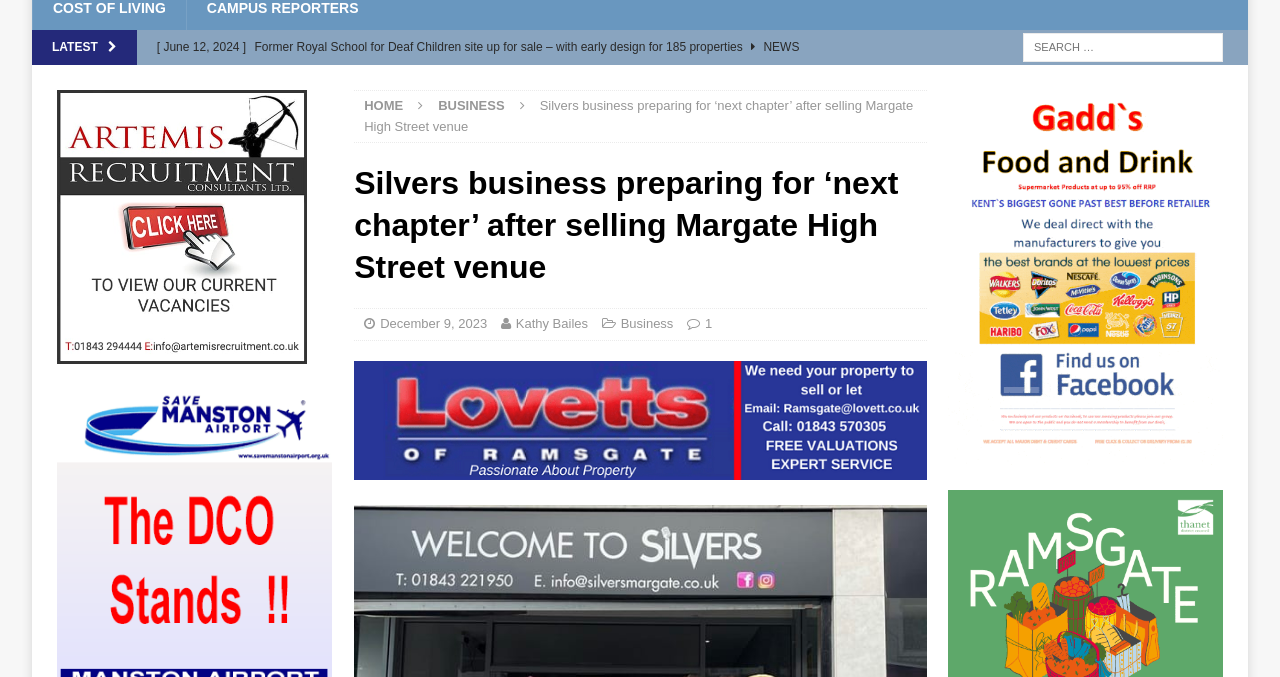Please identify the bounding box coordinates of the clickable area that will allow you to execute the instruction: "View BUSINESS page".

[0.342, 0.144, 0.394, 0.167]